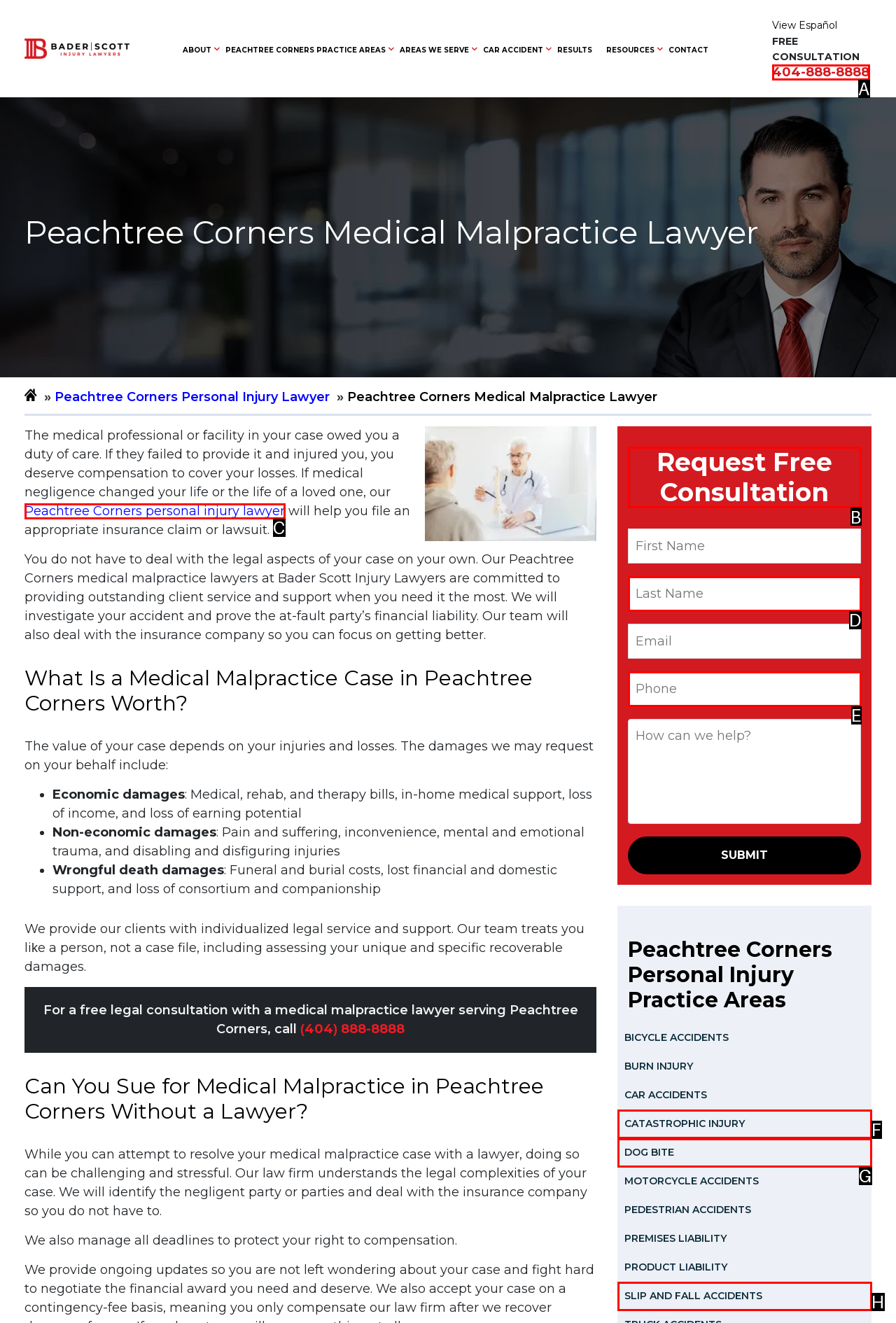Point out the UI element to be clicked for this instruction: Fill out the 'Request Free Consultation' form. Provide the answer as the letter of the chosen element.

B